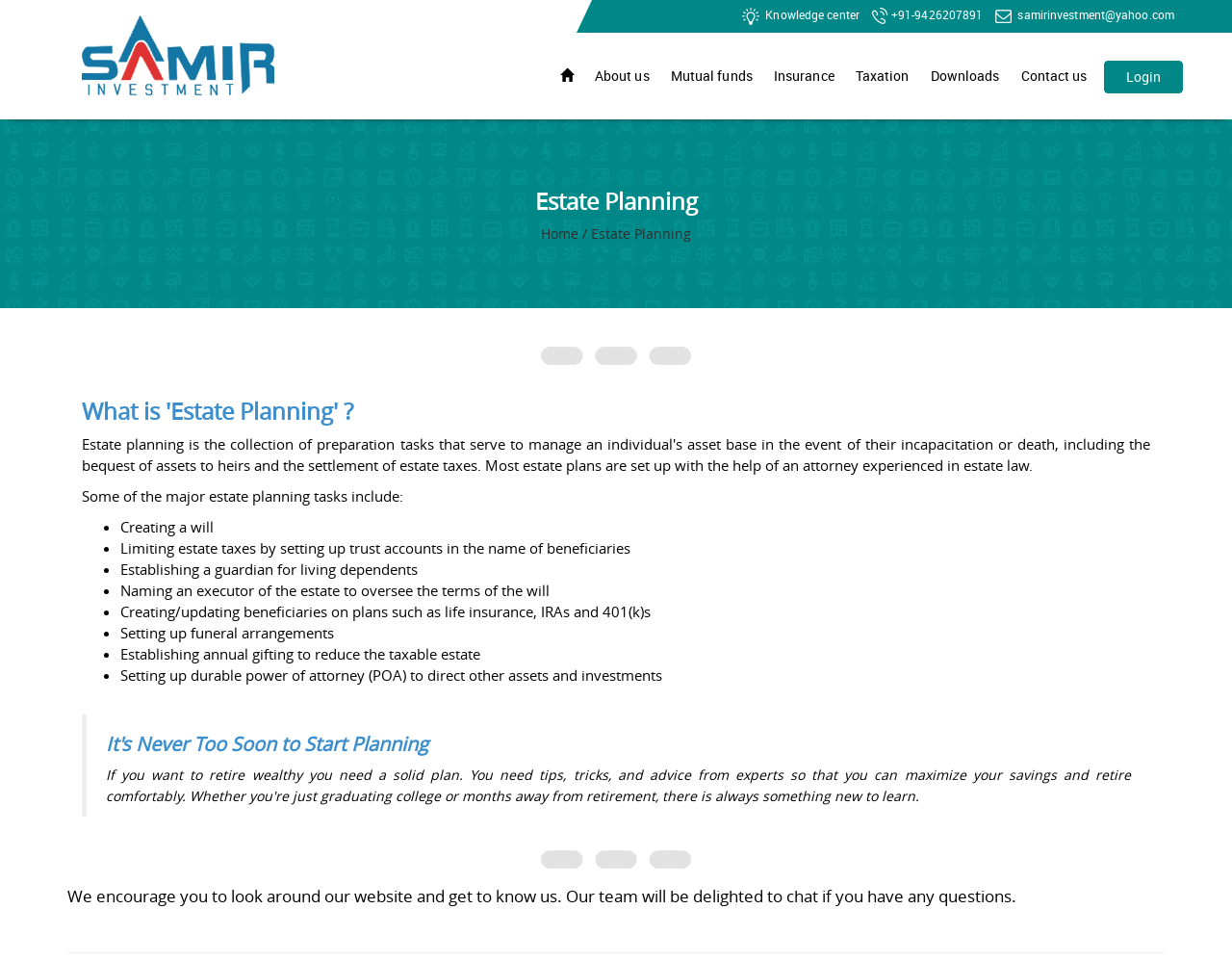Answer the question with a single word or phrase: 
What is the purpose of estate planning?

Creating a will, limiting estate taxes, etc.